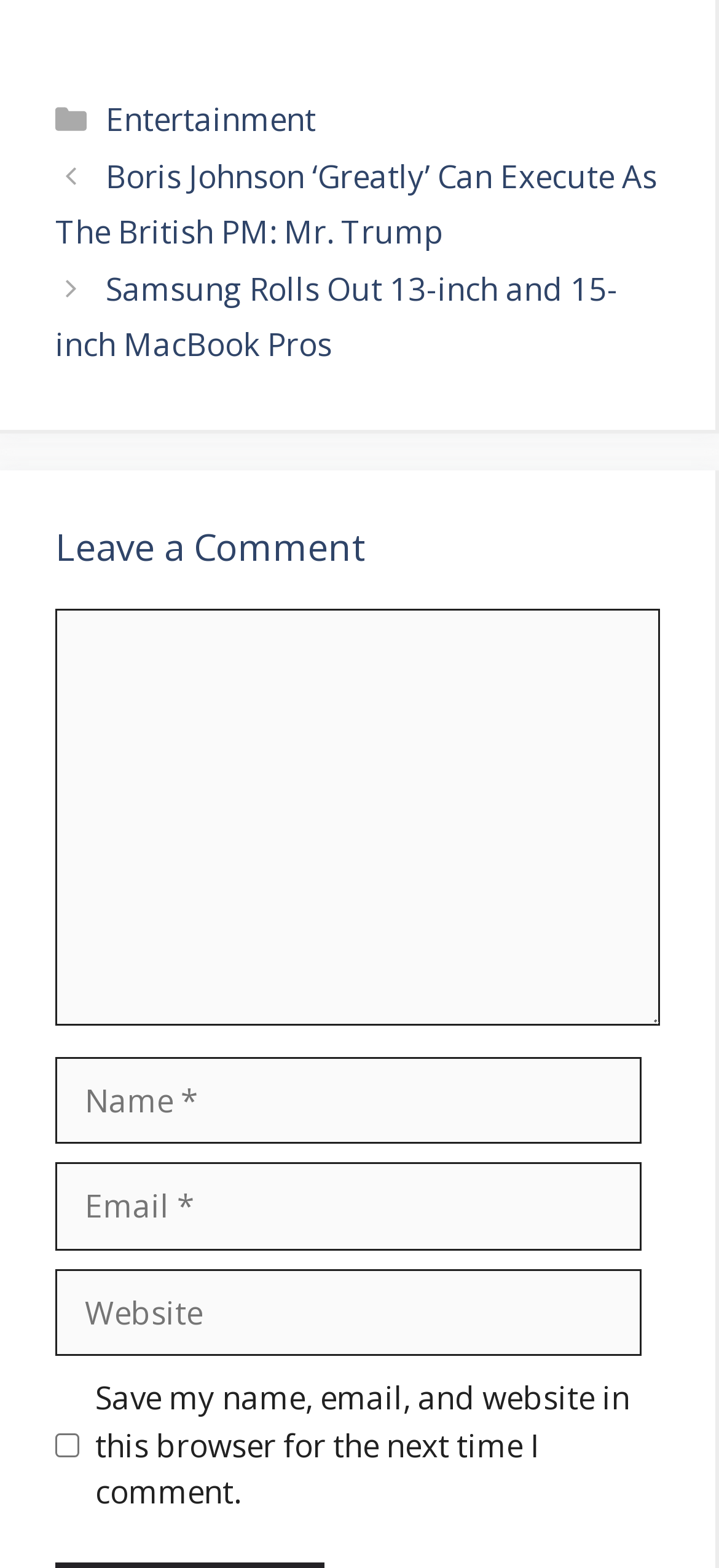Provide the bounding box coordinates of the UI element that matches the description: "parent_node: Comment name="author" placeholder="Name *"".

[0.077, 0.674, 0.892, 0.729]